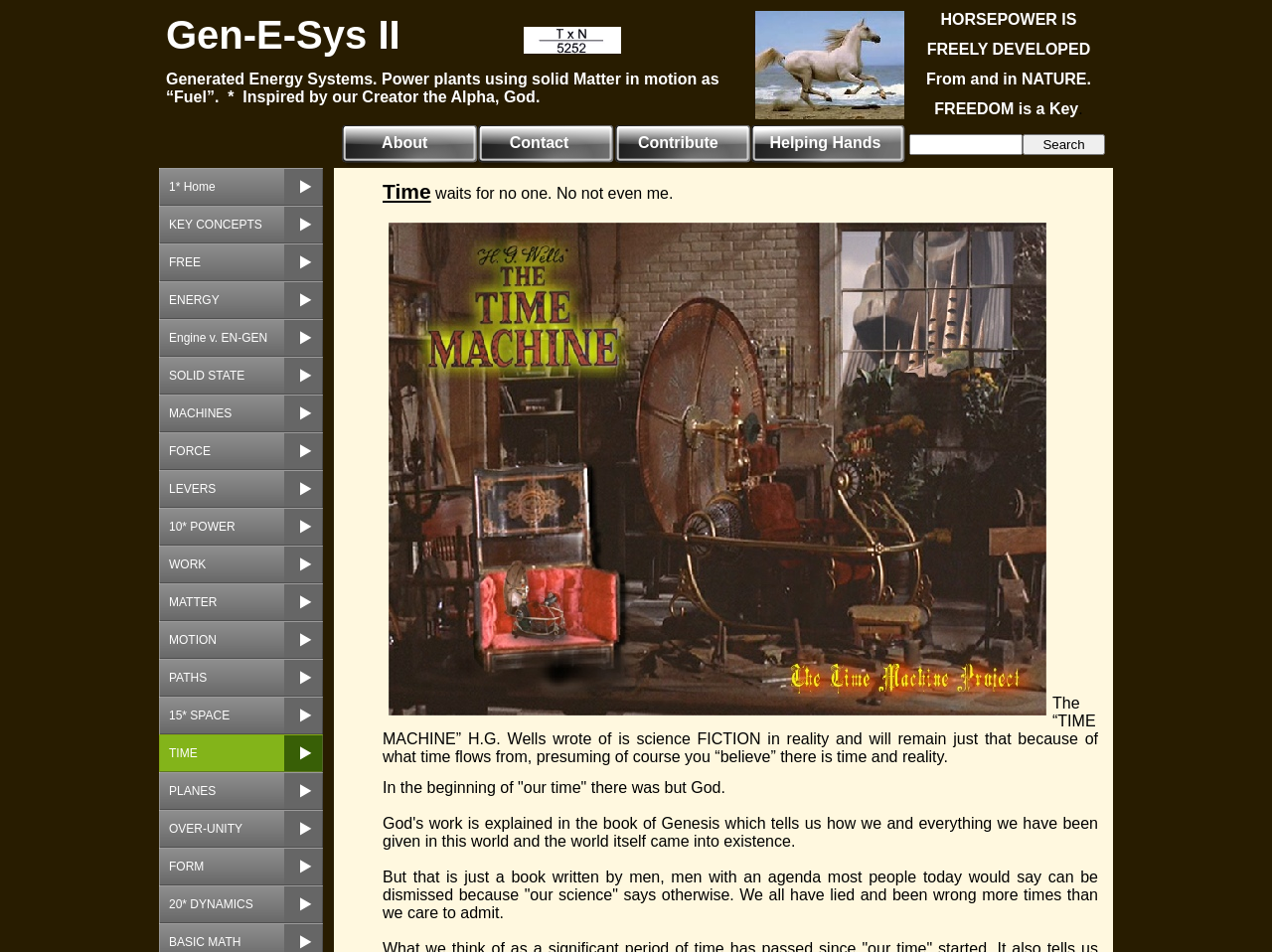What is the author's view on time?
Refer to the image and answer the question using a single word or phrase.

Time waits for no one